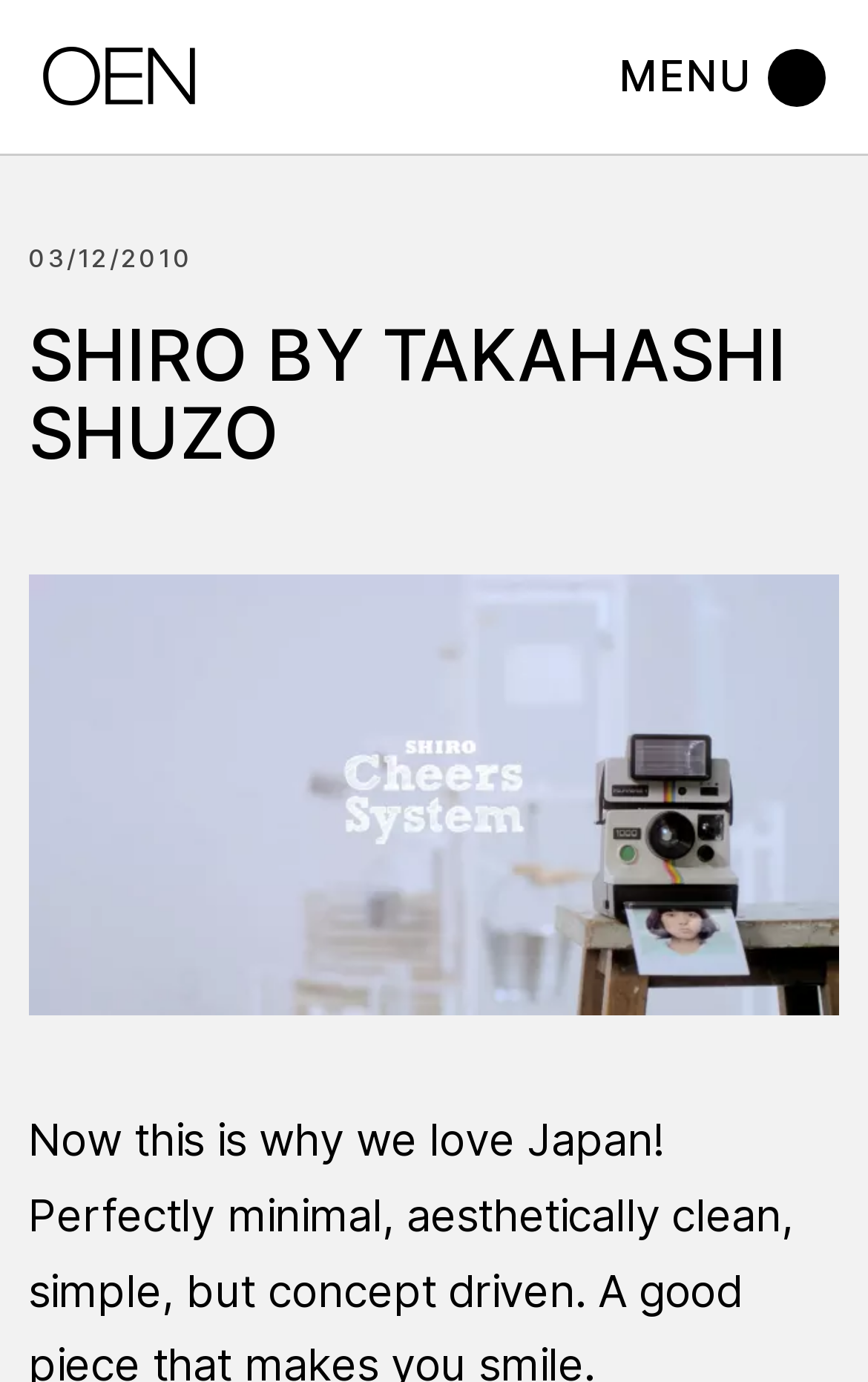What is the name of the creator of SHIRO?
From the image, provide a succinct answer in one word or a short phrase.

Takahashi Shuzo